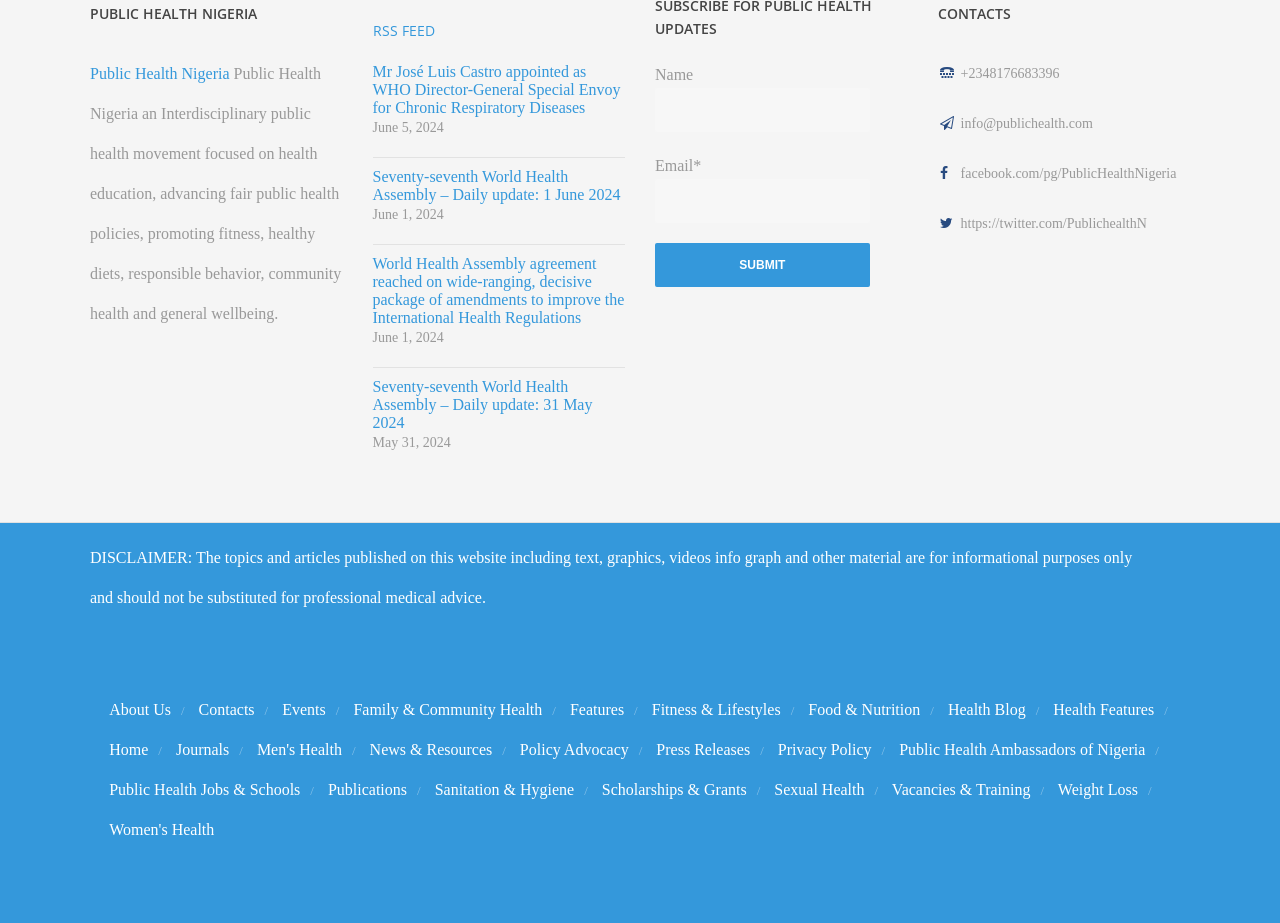Determine the bounding box coordinates of the clickable element to complete this instruction: "Click the 'News & Resources' link". Provide the coordinates in the format of four float numbers between 0 and 1, [left, top, right, bottom].

[0.289, 0.803, 0.385, 0.821]